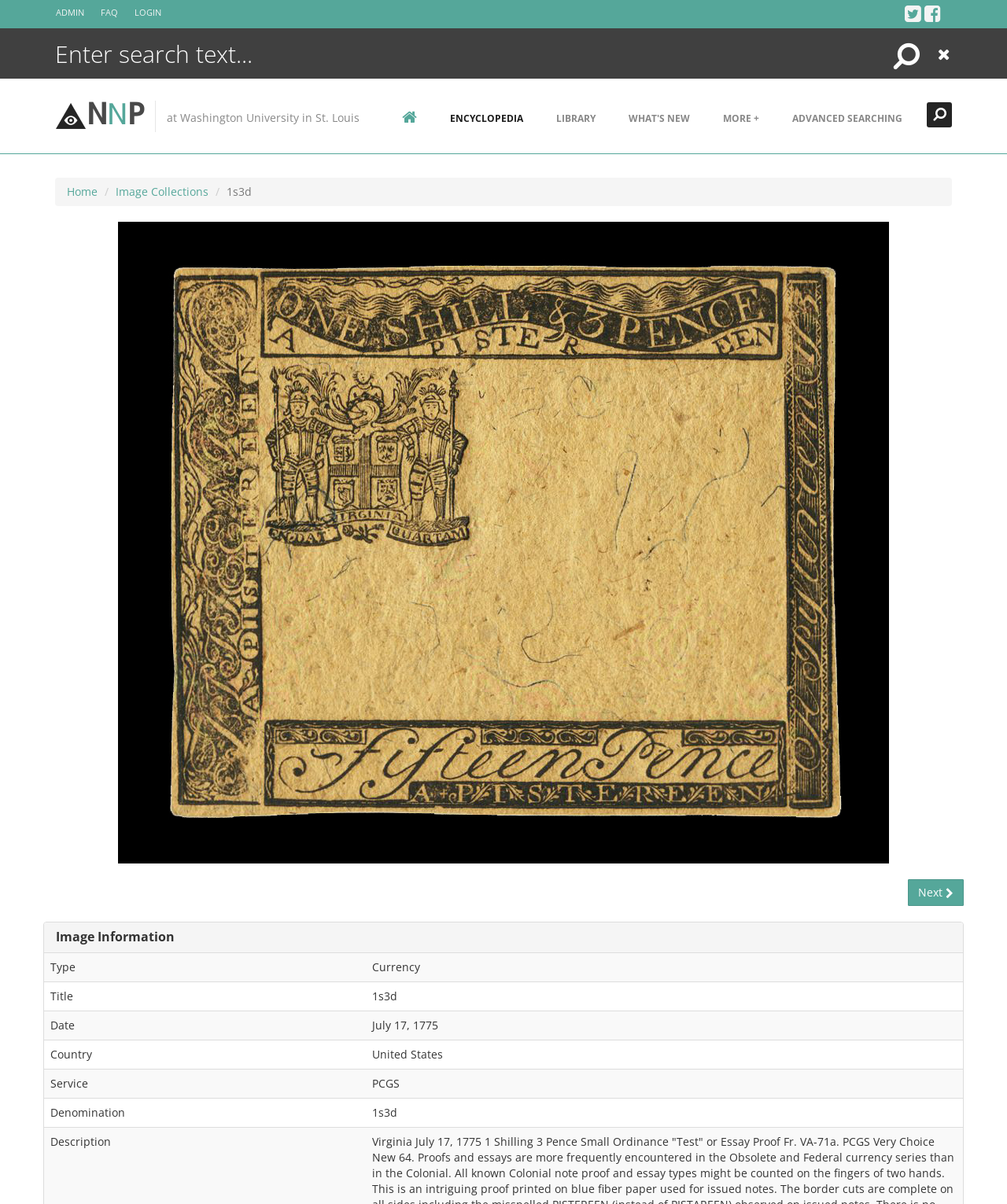Specify the bounding box coordinates of the area to click in order to follow the given instruction: "search for coins."

[0.055, 0.028, 0.945, 0.061]